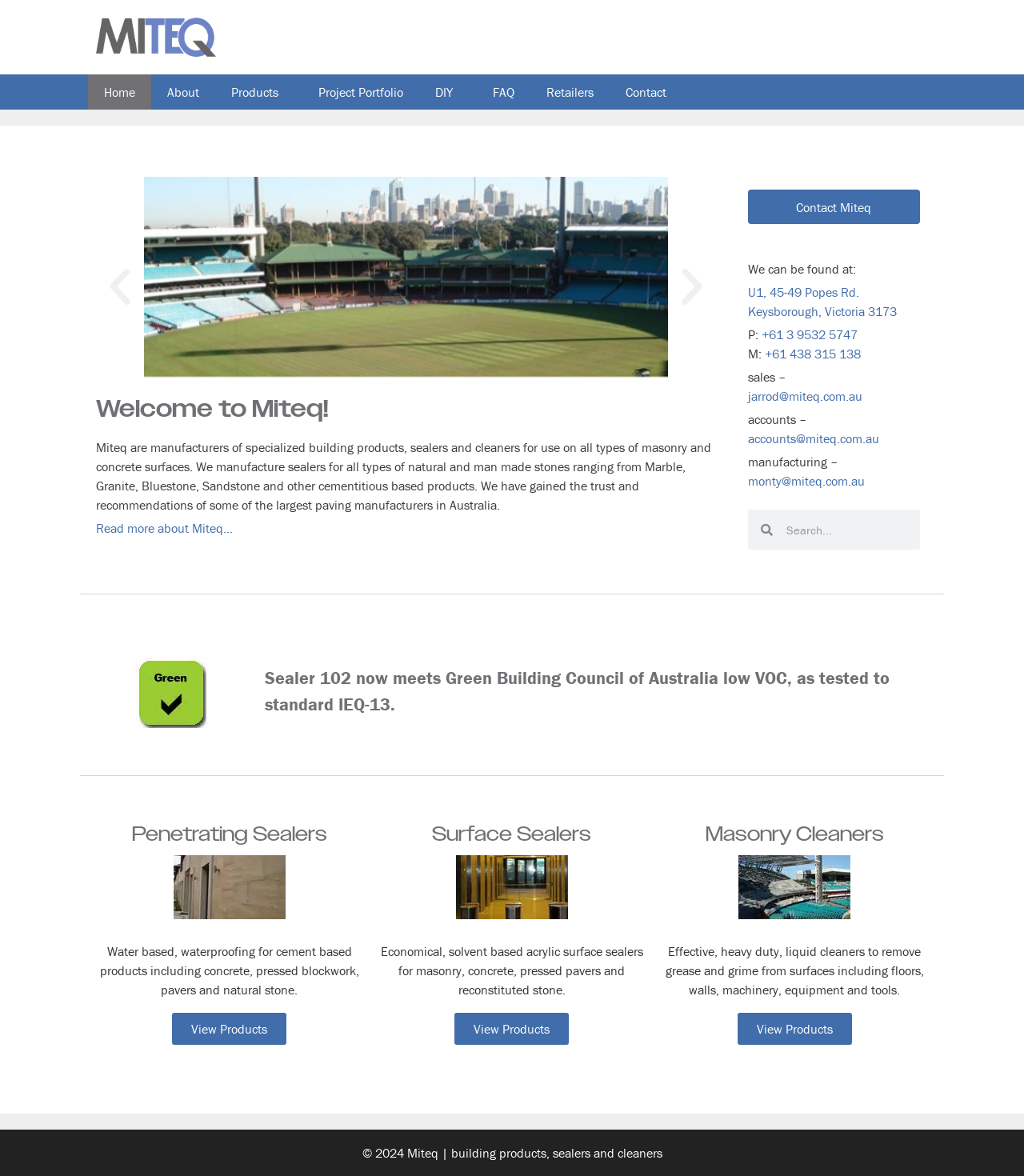Please locate the bounding box coordinates of the element's region that needs to be clicked to follow the instruction: "Search for products". The bounding box coordinates should be provided as four float numbers between 0 and 1, i.e., [left, top, right, bottom].

[0.755, 0.433, 0.898, 0.467]